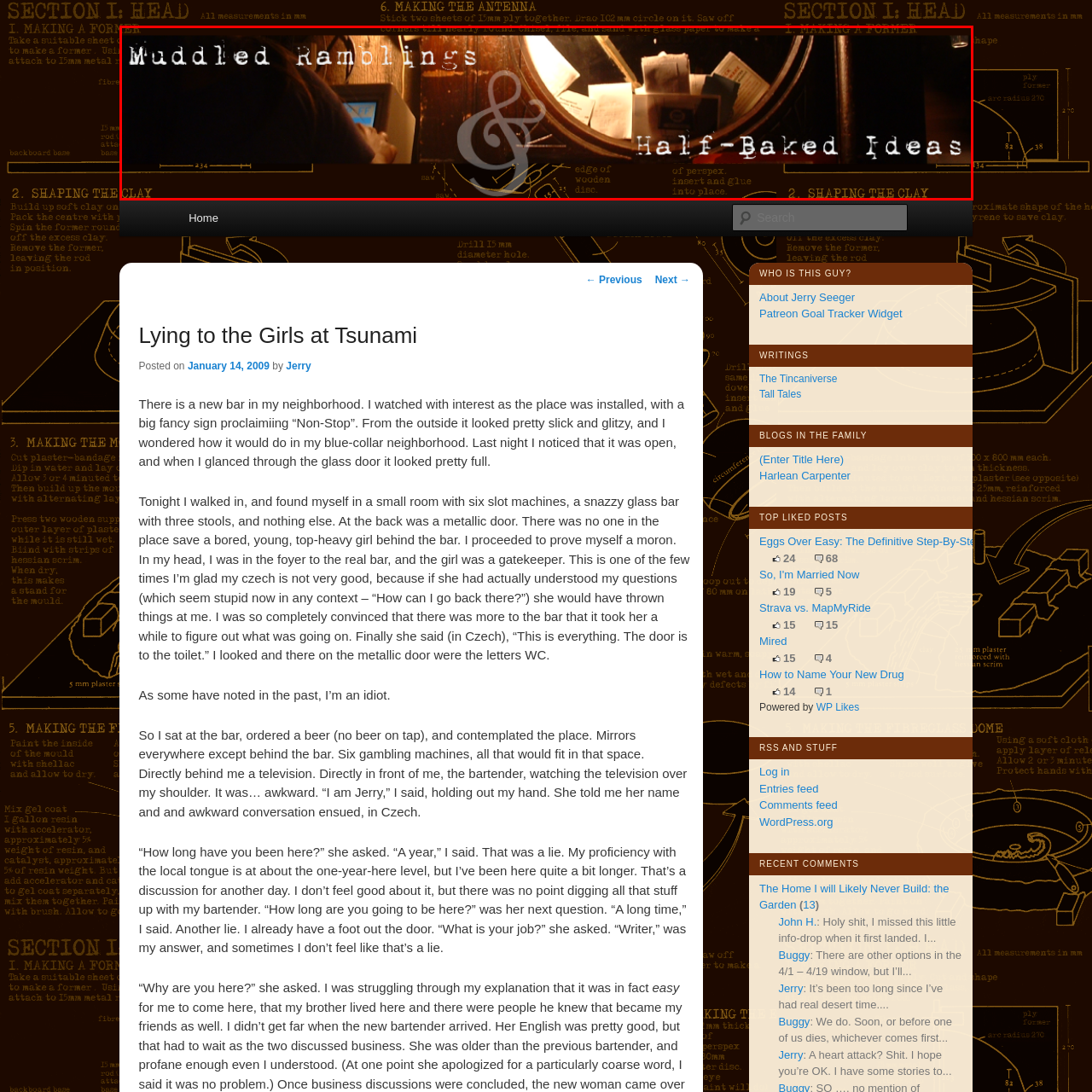Observe the image enclosed by the red rectangle, then respond to the question in one word or phrase:
What type of font is used for the title?

Vintage-typeface